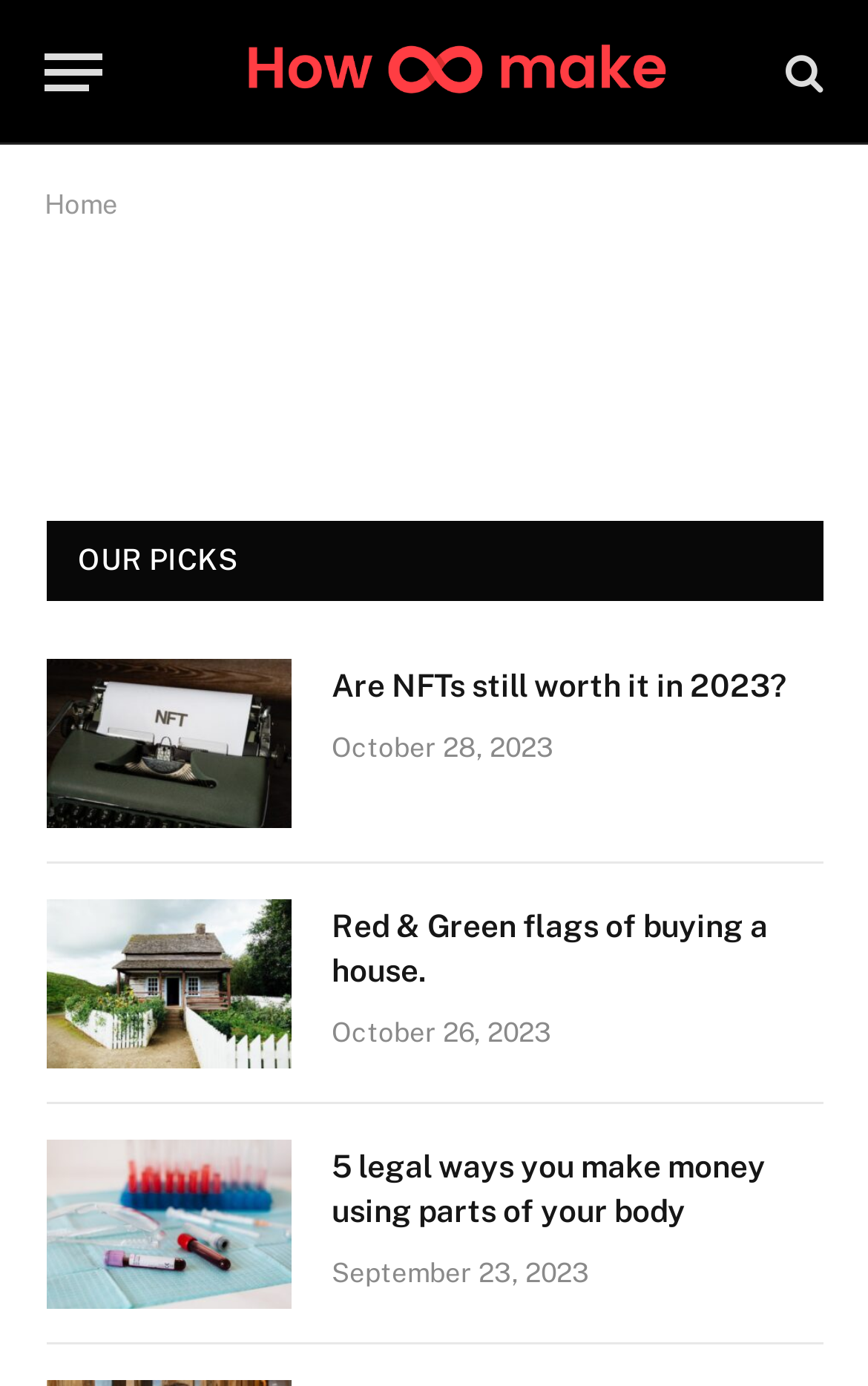Answer the following inquiry with a single word or phrase:
When was the second article published?

October 26, 2023